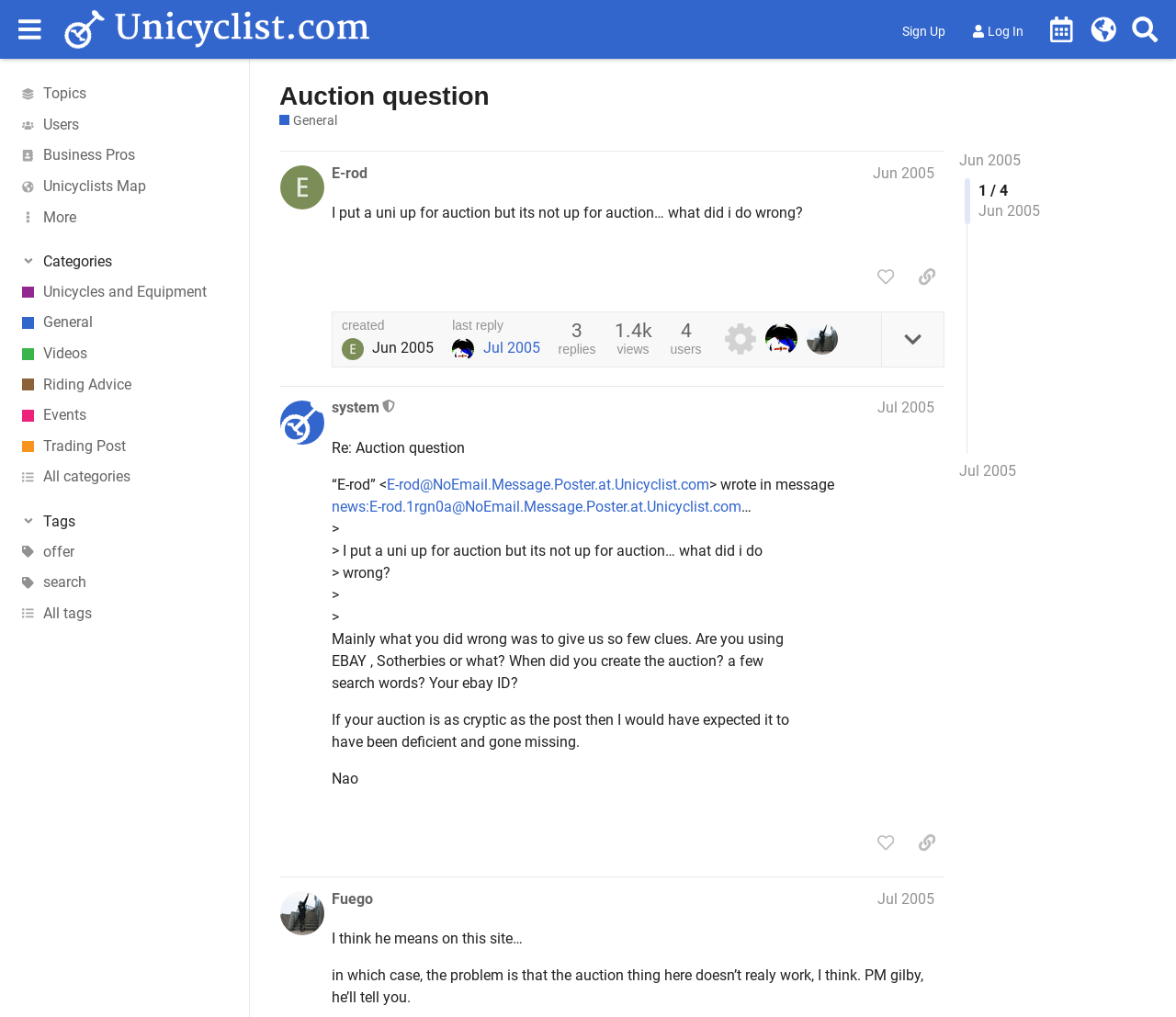What is the username of the moderator? Please answer the question using a single word or phrase based on the image.

system